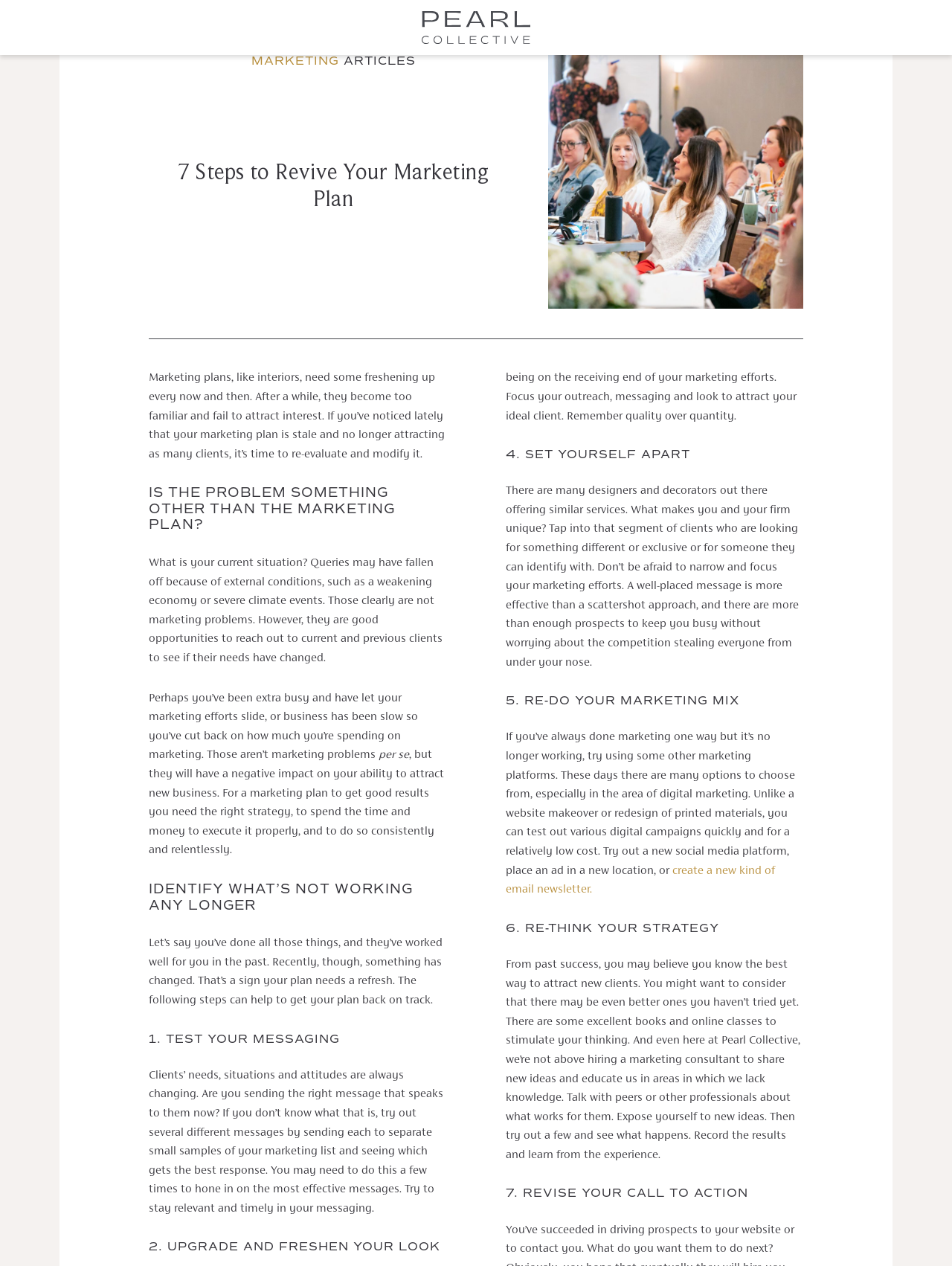Give a concise answer using only one word or phrase for this question:
Why is it important to set yourself apart?

To attract unique clients